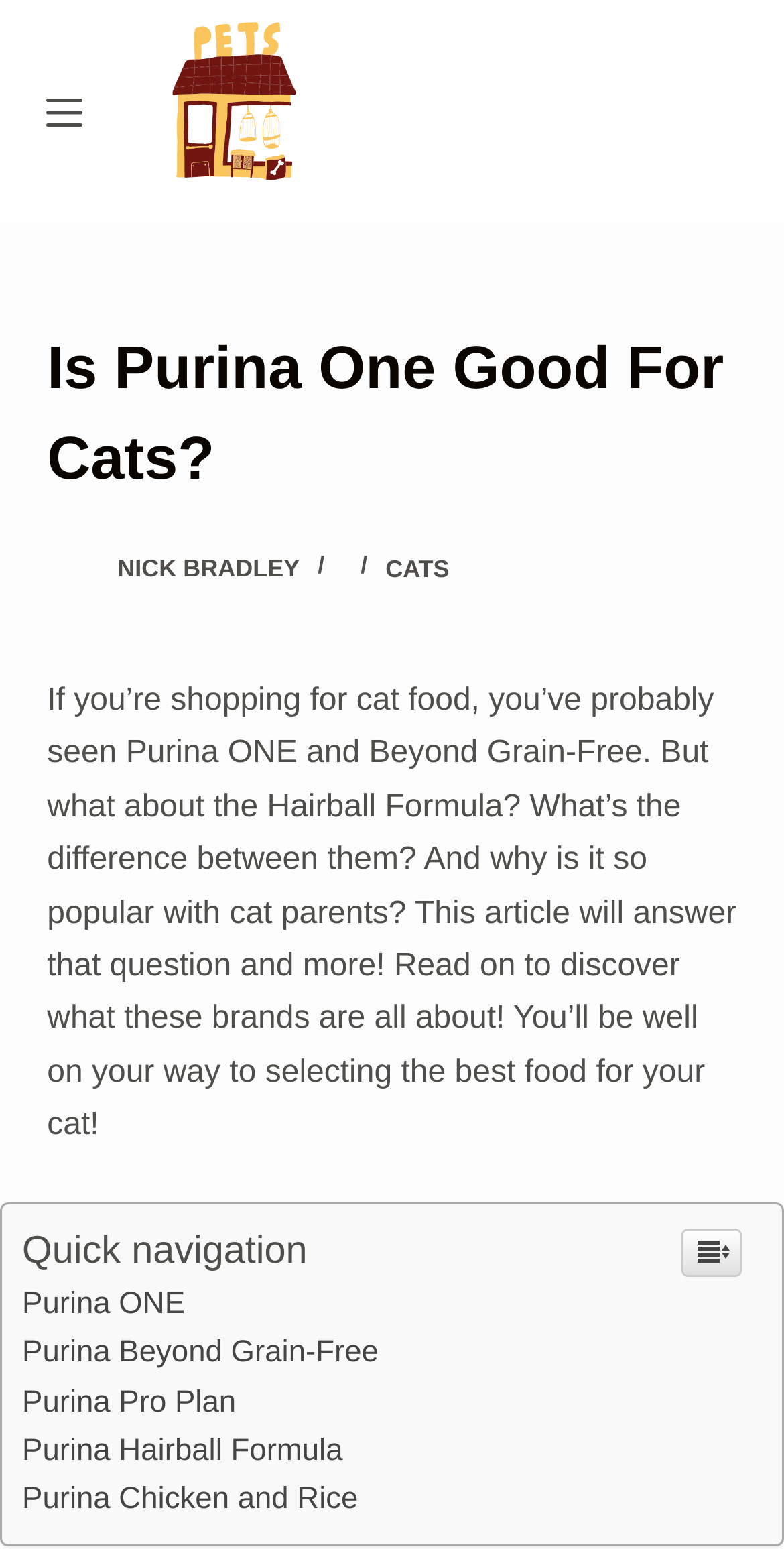Craft a detailed narrative of the webpage's structure and content.

The webpage is about discussing the quality of Purina One cat food. At the top-left corner, there is a link to "Skip to content". Next to it, there is a button to "Open off canvas". On the top-right side, there is a link with no text. 

Below these elements, there is a header section that spans almost the entire width of the page. It contains the title "Is Purina One Good For Cats?" in a large font. Below the title, there are three links: one to "Nick Bradley" with an accompanying image, another to "NICK BRADLEY", and a third to "CATS". 

Following the header section, there is a paragraph of text that discusses the different types of Purina cat food, including Hairball Formula, and invites readers to continue reading to learn more about selecting the best food for their cats. 

At the bottom of the page, there is a table with several links to different Purina cat food products, including Purina ONE, Purina Beyond Grain-Free, Purina Pro Plan, Purina Hairball Formula, and Purina Chicken and Rice. Above this table, there is a link with a icon and a text "Quick navigation".